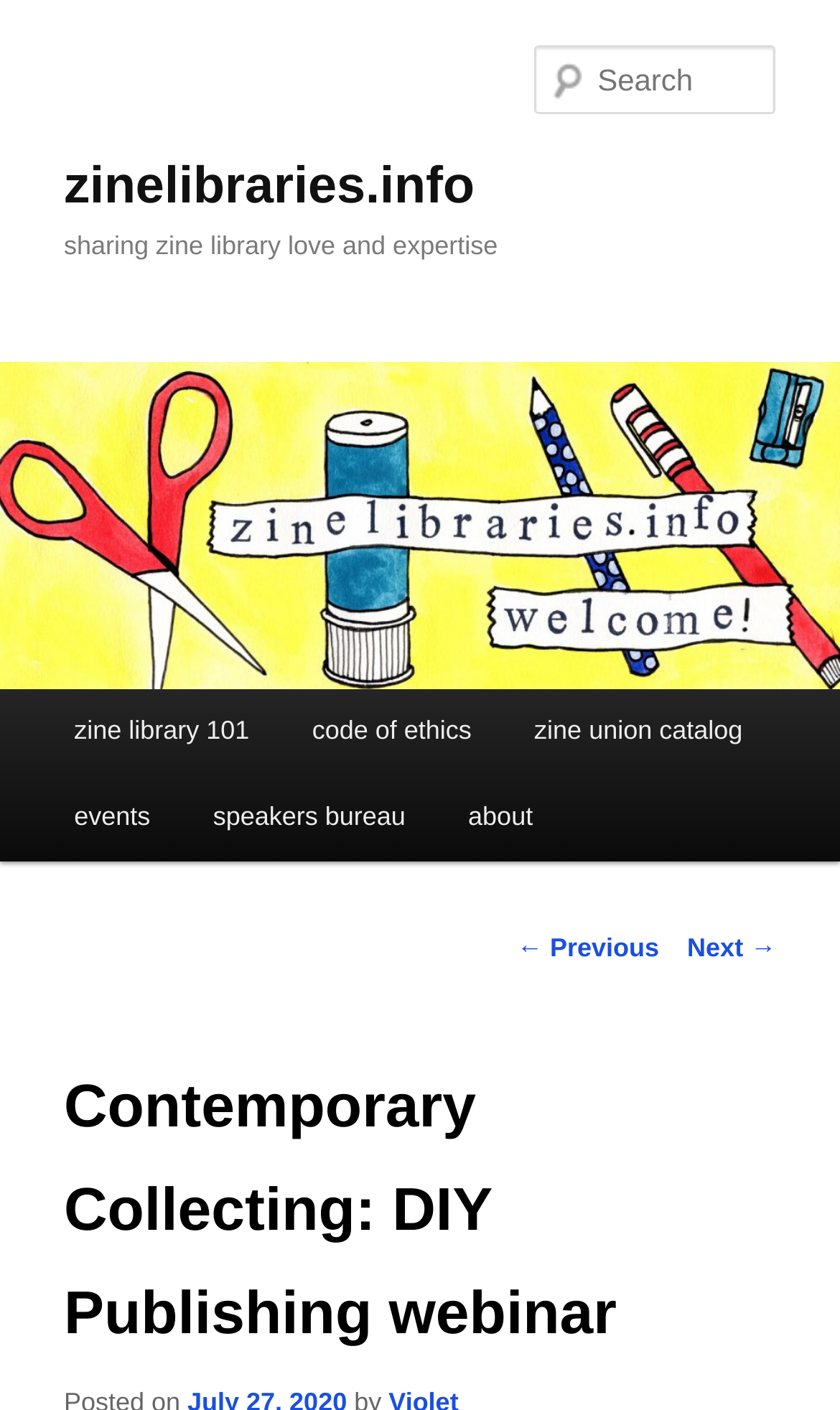Determine the bounding box coordinates for the element that should be clicked to follow this instruction: "search for something". The coordinates should be given as four float numbers between 0 and 1, in the format [left, top, right, bottom].

[0.637, 0.032, 0.924, 0.081]